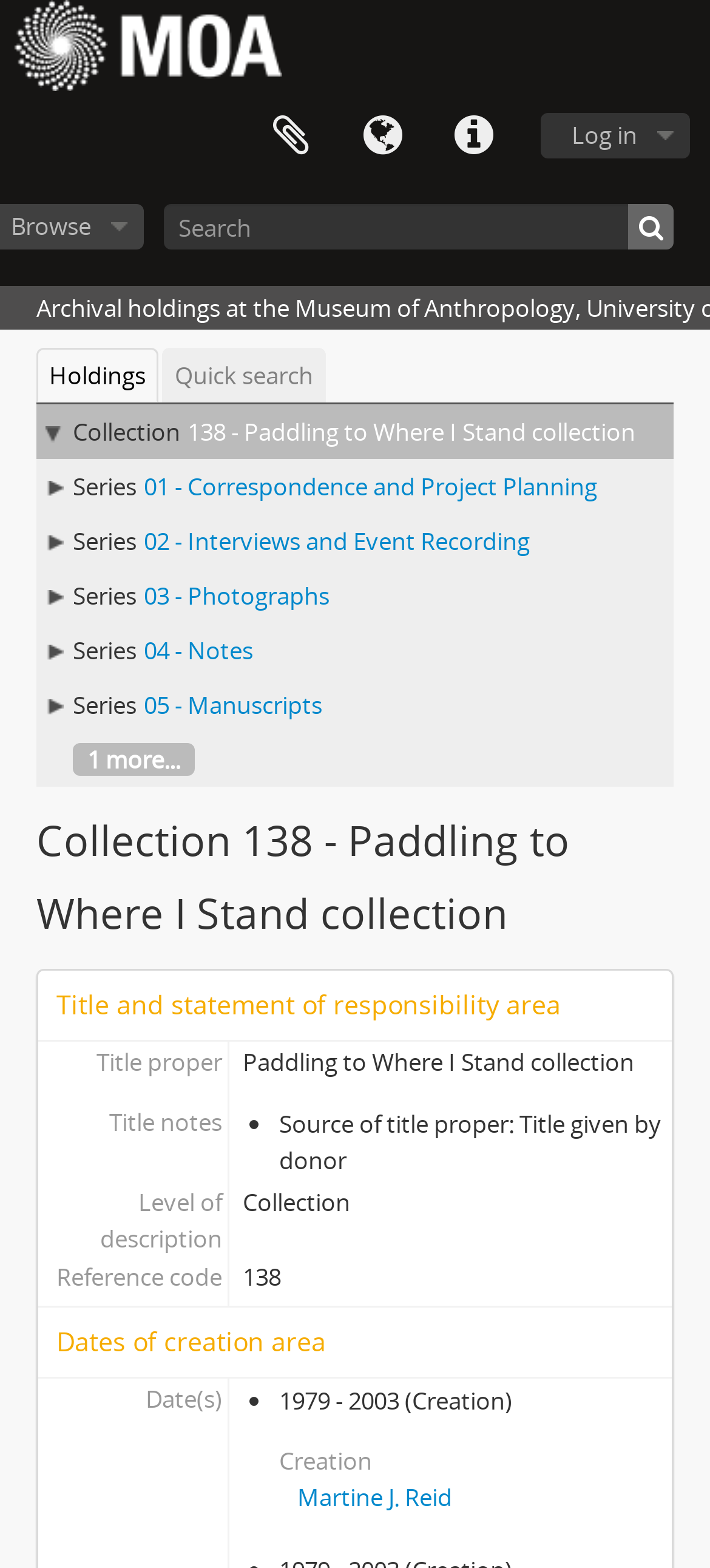Determine the bounding box coordinates of the clickable region to execute the instruction: "Search for a collection". The coordinates should be four float numbers between 0 and 1, denoted as [left, top, right, bottom].

[0.231, 0.116, 0.949, 0.171]